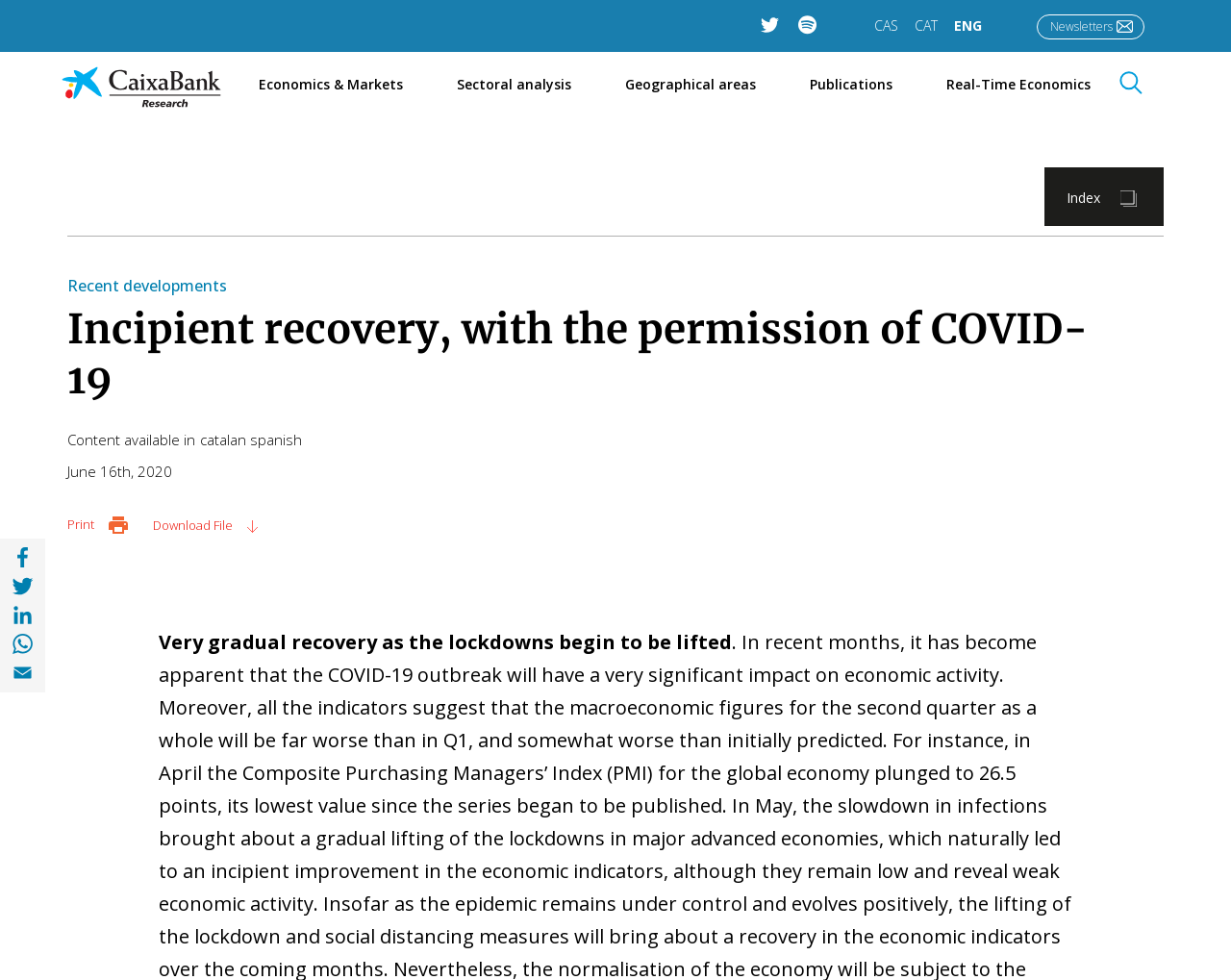Based on the visual content of the image, answer the question thoroughly: What is the date of the article?

The date 'June 16th, 2020' is mentioned at the top of the article, indicating the date when the article was published.